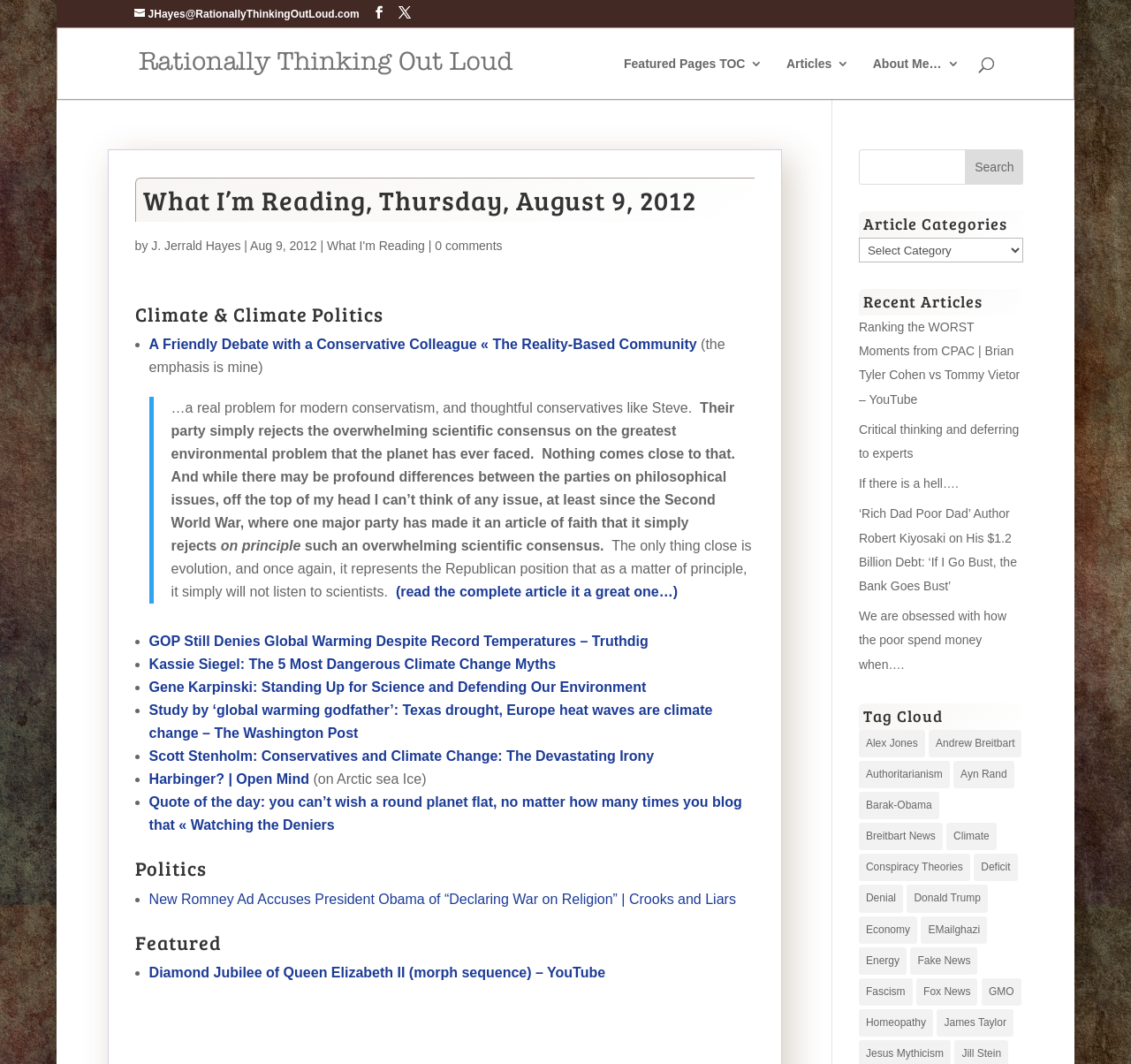Locate and extract the text of the main heading on the webpage.

What I’m Reading, Thursday, August 9, 2012